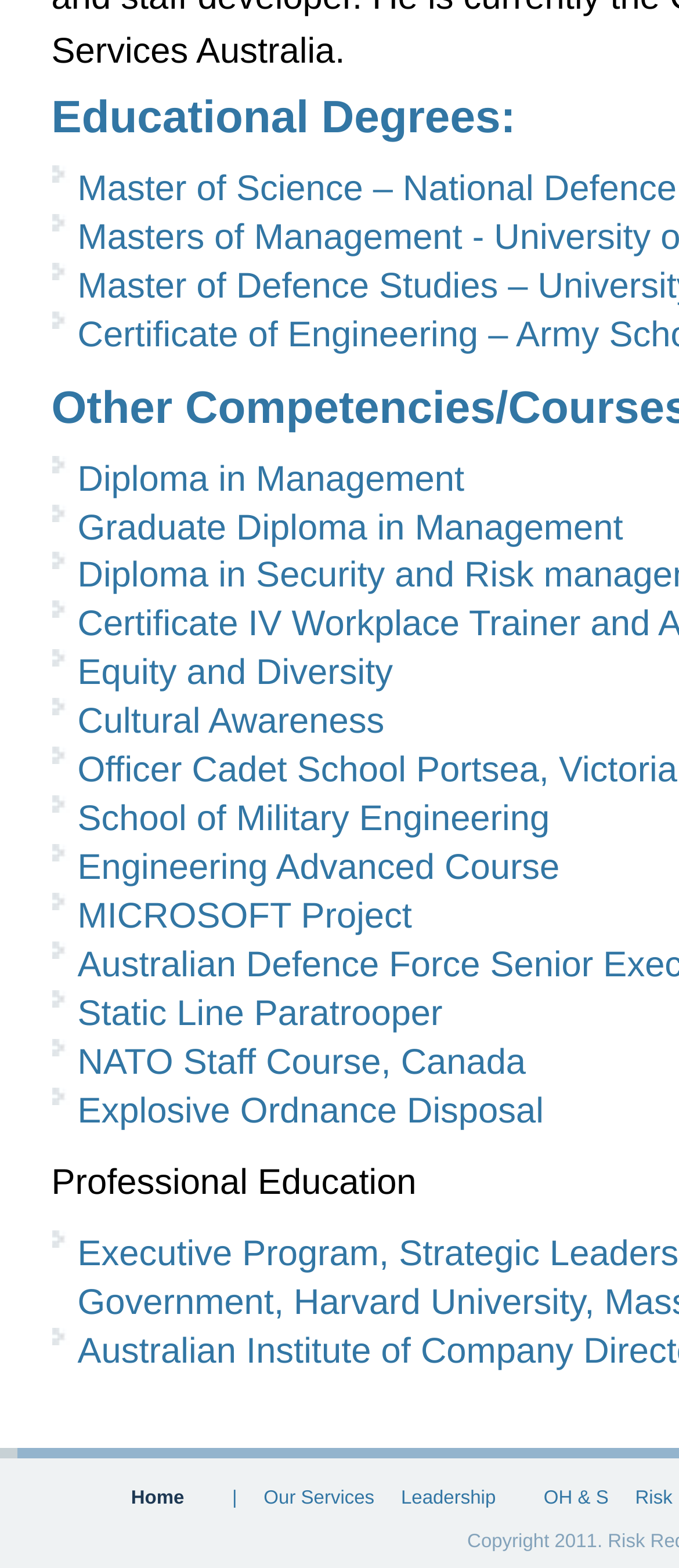Predict the bounding box coordinates of the UI element that matches this description: "Leadership". The coordinates should be in the format [left, top, right, bottom] with each value between 0 and 1.

[0.591, 0.948, 0.73, 0.962]